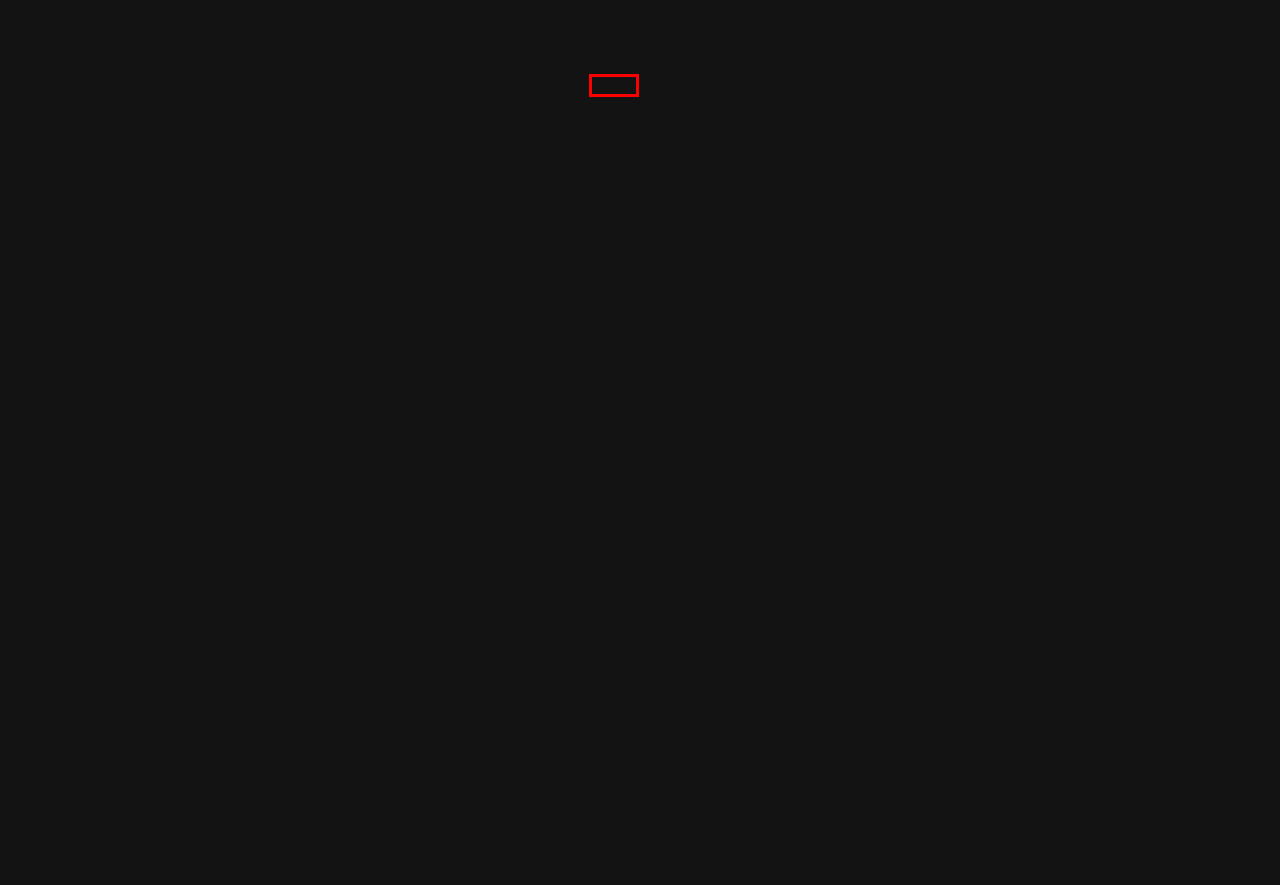A screenshot of a webpage is given with a red bounding box around a UI element. Choose the description that best matches the new webpage shown after clicking the element within the red bounding box. Here are the candidates:
A. Careers – The Root Salon
B. Services – The Root Salon
C. About – The Root Salon
D. Uncategorized – The Root Salon
E. Contact – The Root Salon
F. Blog – The Root Salon
G. Brand Overture - Phoenix Web Design Company - Online Marketing
H. The Root Salon – Hair Salon In Phoenix, Arizona

C